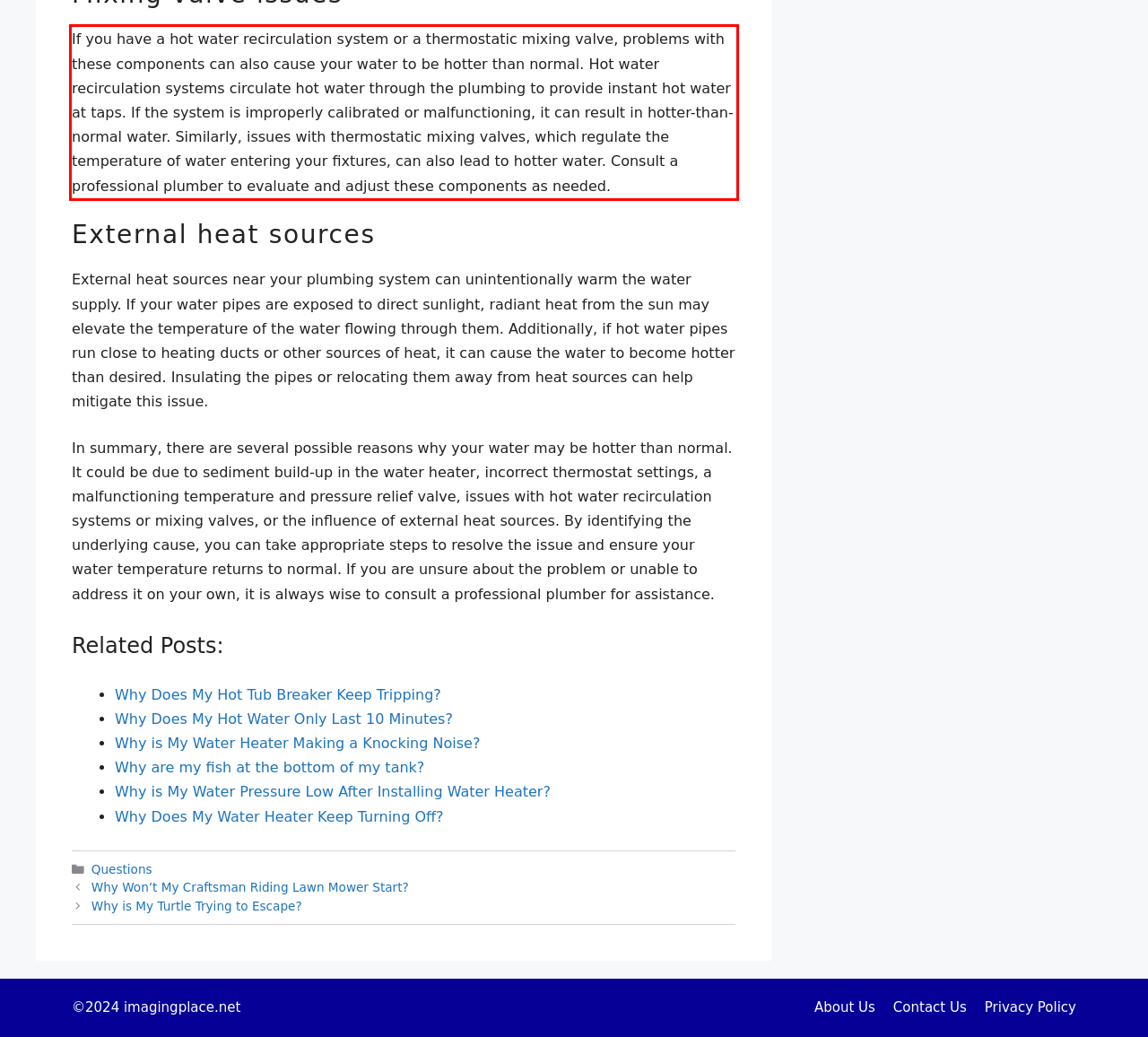Please extract the text content within the red bounding box on the webpage screenshot using OCR.

If you have a hot water recirculation system or a thermostatic mixing valve, problems with these components can also cause your water to be hotter than normal. Hot water recirculation systems circulate hot water through the plumbing to provide instant hot water at taps. If the system is improperly calibrated or malfunctioning, it can result in hotter-than-normal water. Similarly, issues with thermostatic mixing valves, which regulate the temperature of water entering your fixtures, can also lead to hotter water. Consult a professional plumber to evaluate and adjust these components as needed.